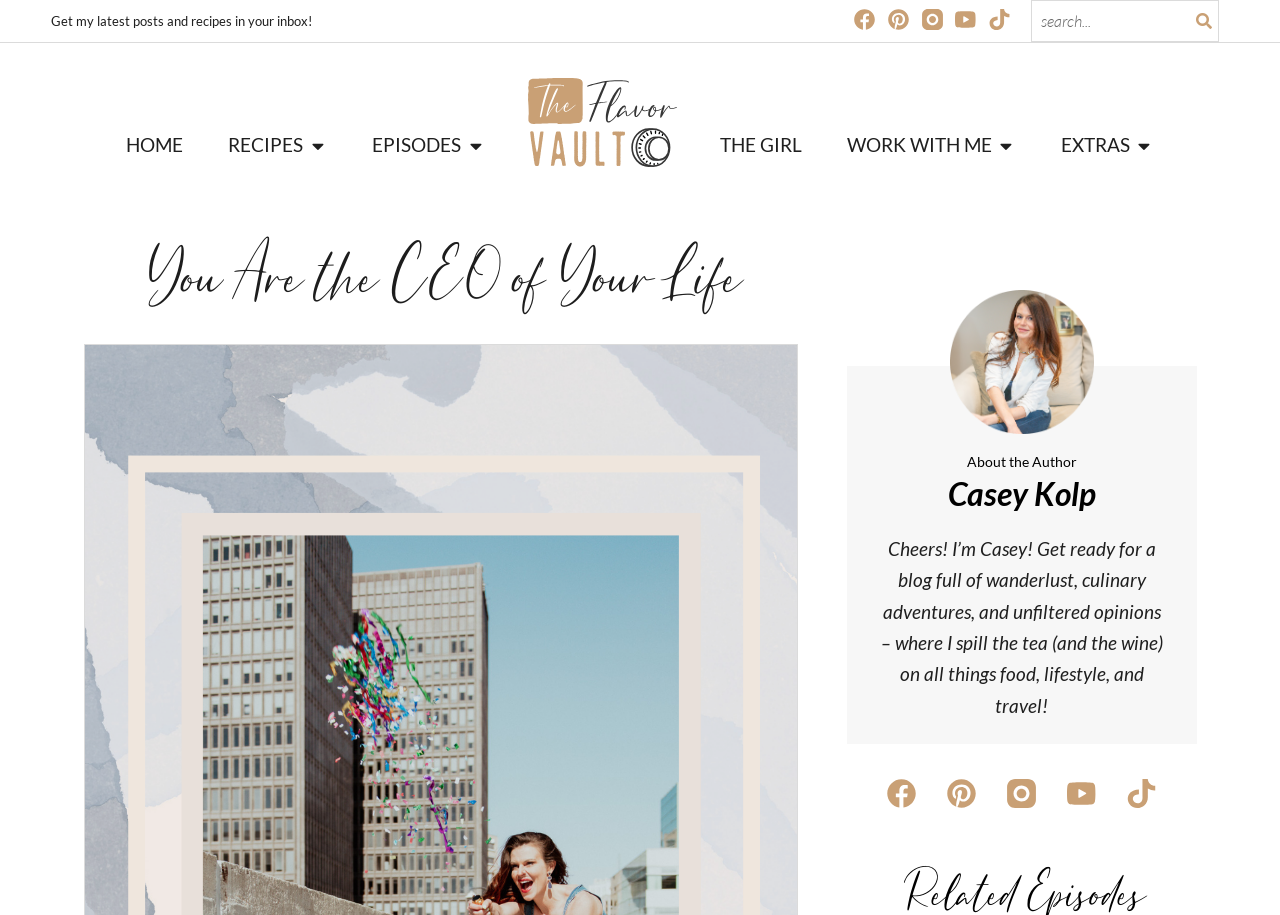Find the bounding box coordinates for the area you need to click to carry out the instruction: "Search for something". The coordinates should be four float numbers between 0 and 1, indicated as [left, top, right, bottom].

[0.806, 0.0, 0.952, 0.046]